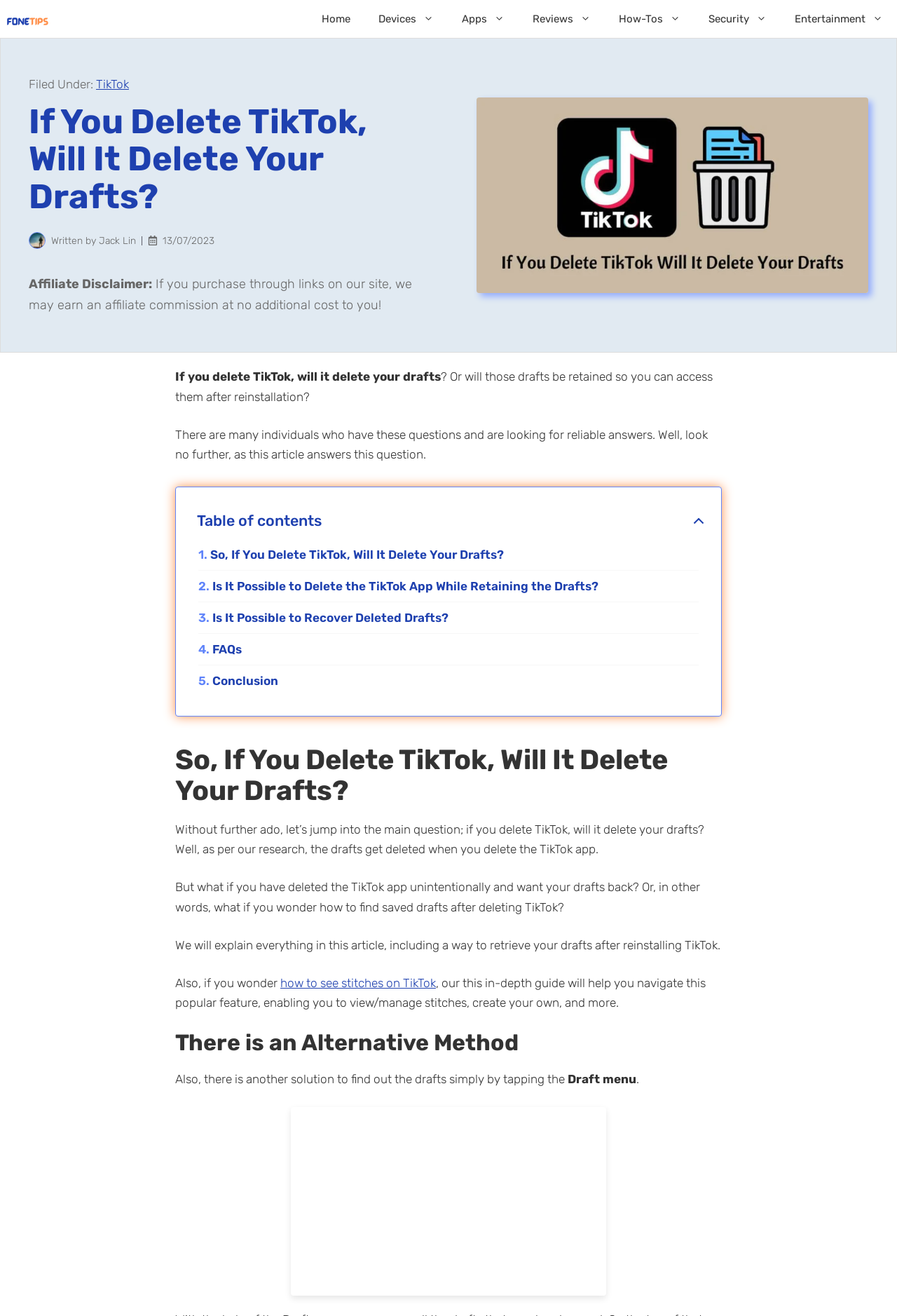Convey a detailed summary of the webpage, mentioning all key elements.

This webpage is about exploring the question "If you delete TikTok, will it delete your drafts?" and providing ways to save drafts before deletion. At the top, there is a navigation bar with links to different sections of the website, including "Home", "Devices", "Apps", "Reviews", "How-Tos", "Security", and "Entertainment". 

Below the navigation bar, there is a heading that repeats the question "If You Delete TikTok, Will It Delete Your Drafts?" followed by a figure with an image of a person named Jack and a timestamp of "13/07/2023". 

To the right of the heading, there is an affiliate disclaimer stating that the website may earn an affiliate commission if purchases are made through links on the site. 

The main content of the webpage is divided into sections, starting with an introduction that explains the purpose of the article. There is a table of contents with links to different sections, including "So, If You Delete TikTok, Will It Delete Your Drafts?", "Is It Possible to Delete the TikTok App While Retaining the Drafts?", "Is It Possible to Recover Deleted Drafts?", "FAQs", and "Conclusion". 

The first section, "So, If You Delete TikTok, Will It Delete Your Drafts?", explains that deleting the TikTok app will also delete the drafts. However, the article promises to provide a way to retrieve the drafts after reinstalling TikTok. 

There are several images throughout the article, including one with a caption "If you delete TikTok, will it delete your drafts?" and another with a screenshot of the TikTok draft menu. The article also includes links to other related topics, such as "how to see stitches on TikTok".